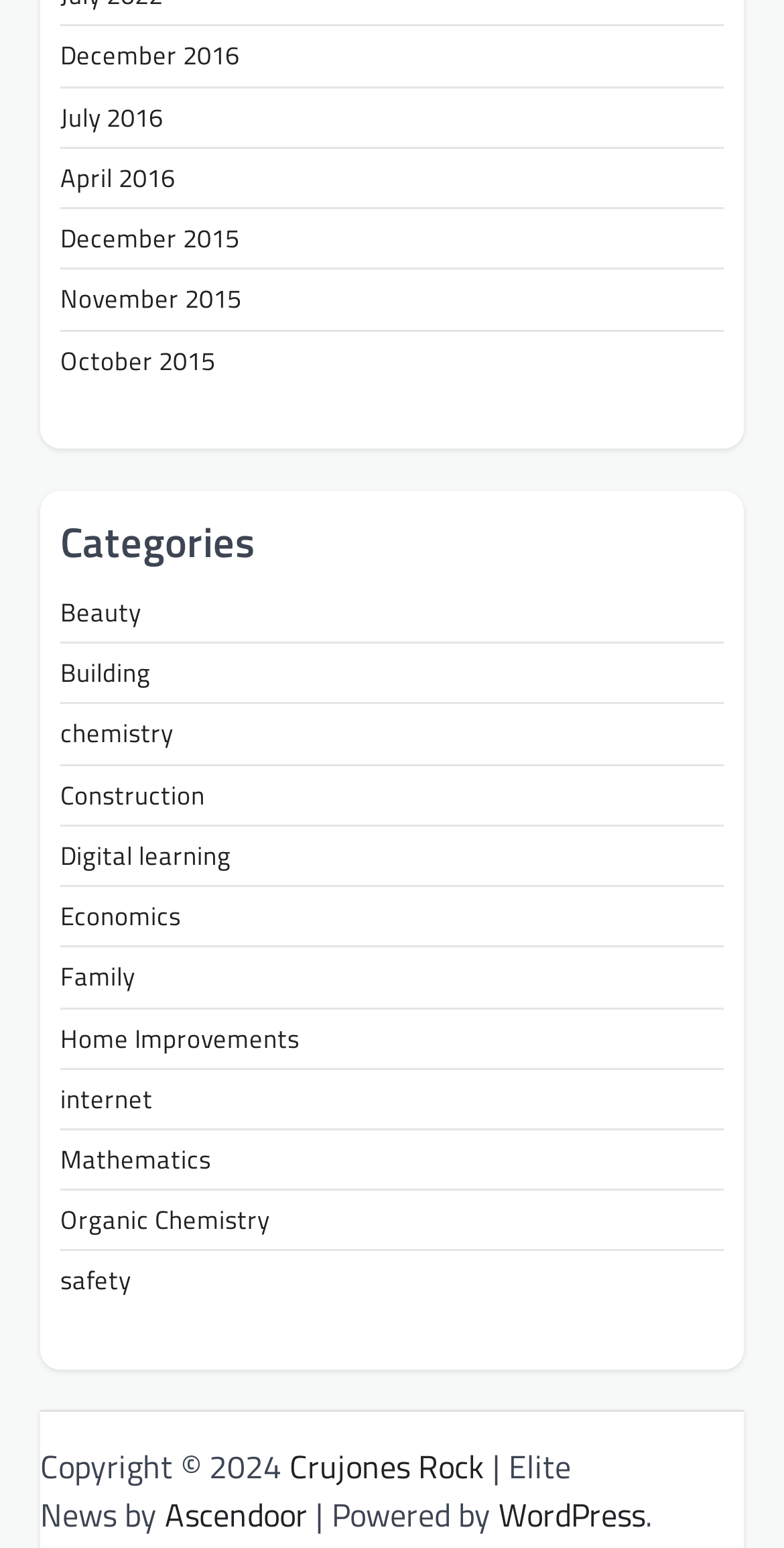What is the earliest month listed on the webpage?
Using the visual information, respond with a single word or phrase.

December 2015